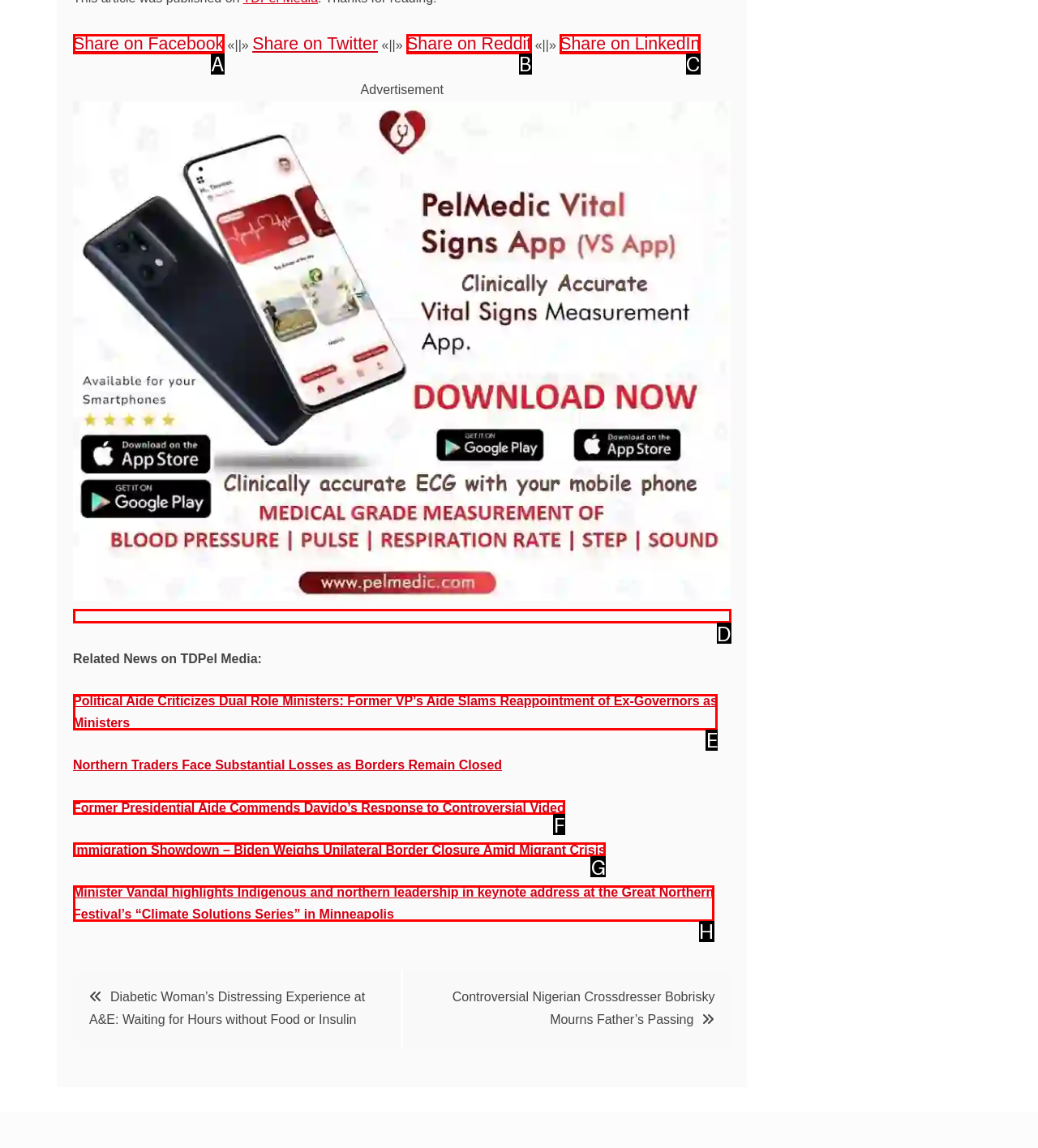Select the HTML element that corresponds to the description: Caron. Answer with the letter of the matching option directly from the choices given.

None